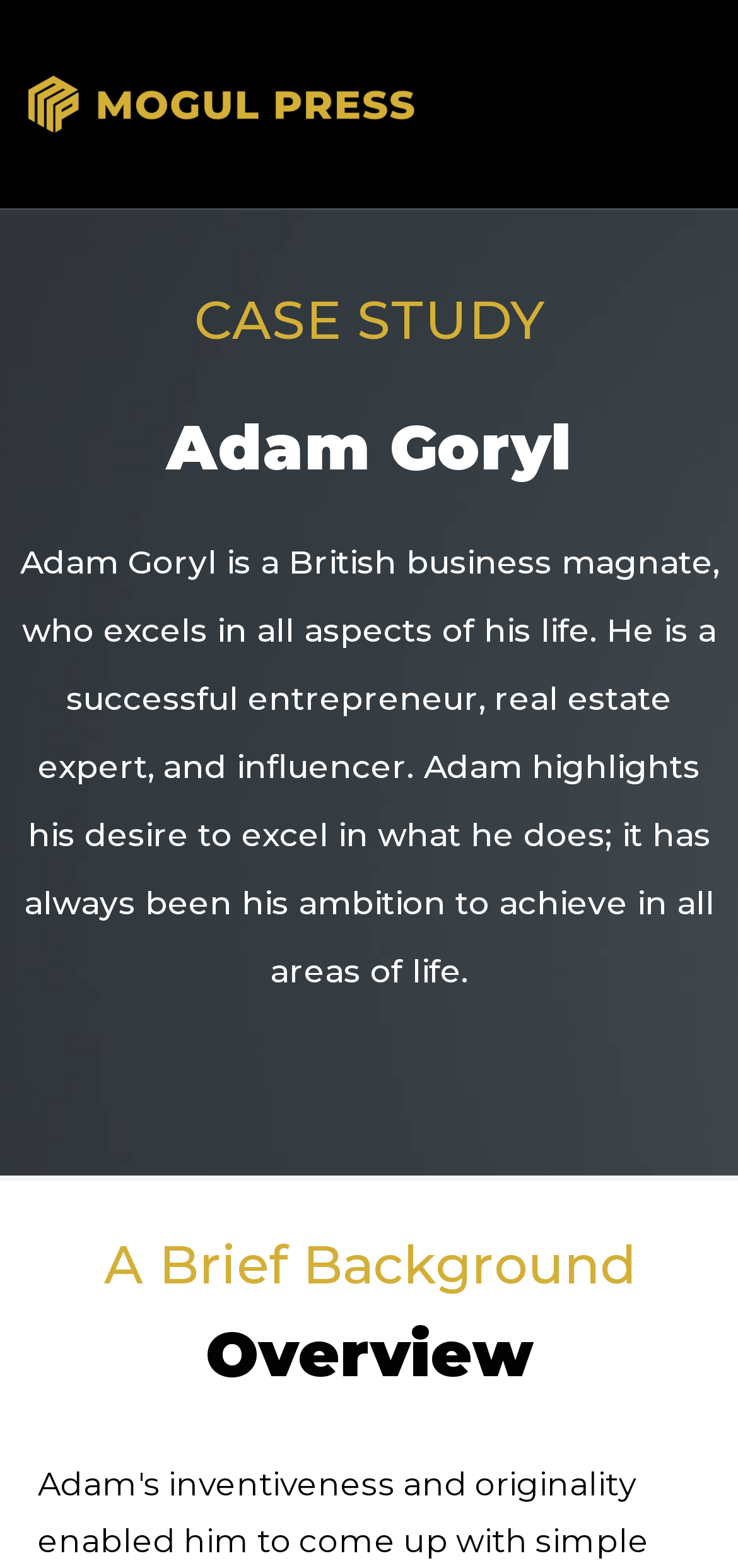What is the name of the PR agency?
Look at the screenshot and provide an in-depth answer.

I found a link element with the text 'Mogul Press' which is a sub-element of the root element, suggesting that Mogul Press is the name of the PR agency.